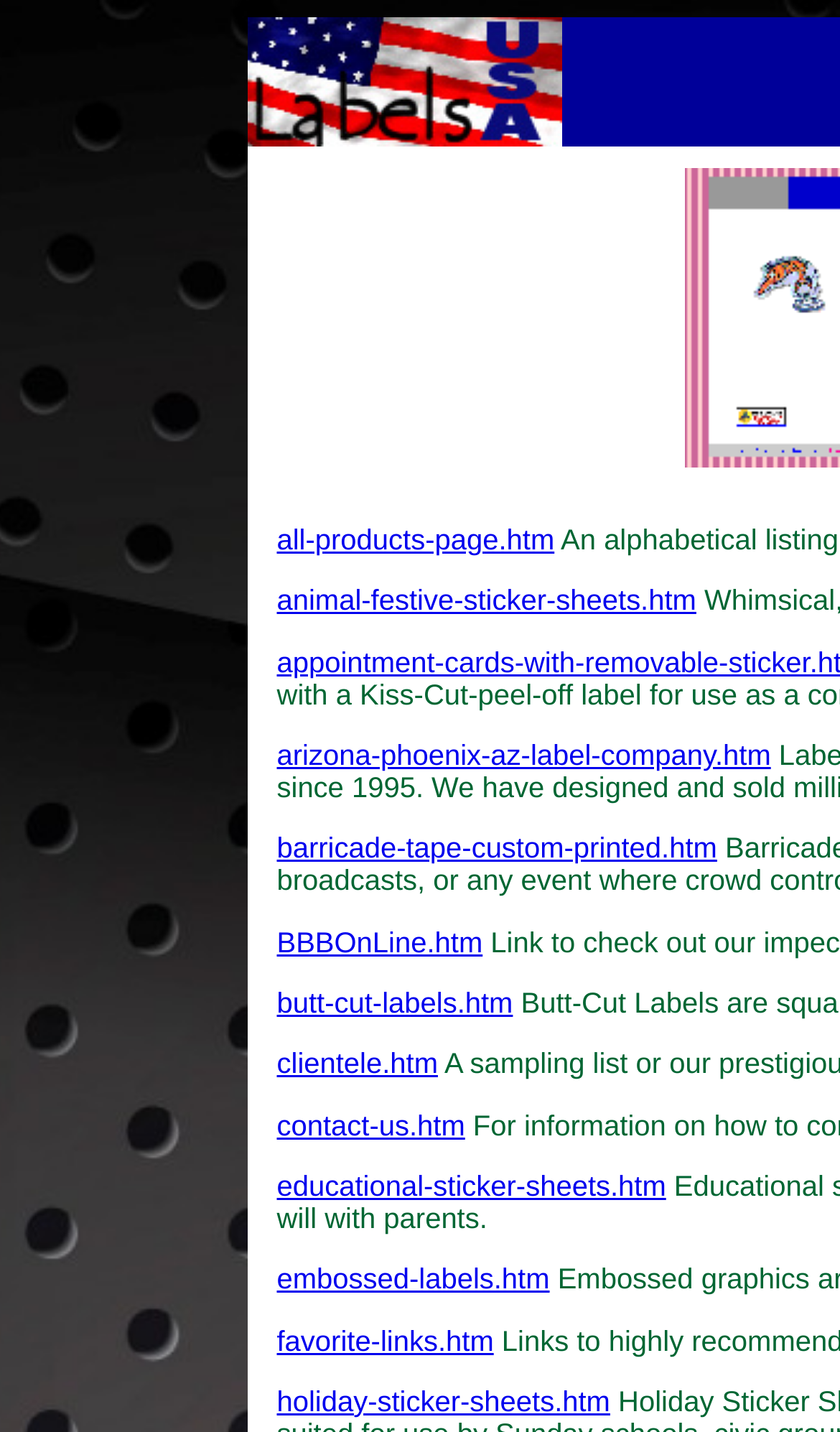Offer a detailed account of what is visible on the webpage.

The webpage is a site map page for Labels-USA.com, a company that designs and manufactures bar code labels, adhesive labels, and custom labels. 

At the top of the page, there is a layout table cell that spans about two-thirds of the page width, located near the top. Within this cell, there is a prominent image that takes up most of the cell's space. 

Below the image, there are 15 links arranged vertically, each with a short description. These links are grouped together and take up about half of the page height. The links are organized in a single column, with the first link "all-products-page.htm" at the top and the last link "holiday-sticker-sheets.htm" at the bottom. 

The links are positioned near the center of the page, with some space on the left and right sides. The links are evenly spaced, with a small gap between each link. The text of the links is concise, with descriptions such as "animal festive sticker sheets", "arizona phoenix az label company", and "barricade tape custom printed".